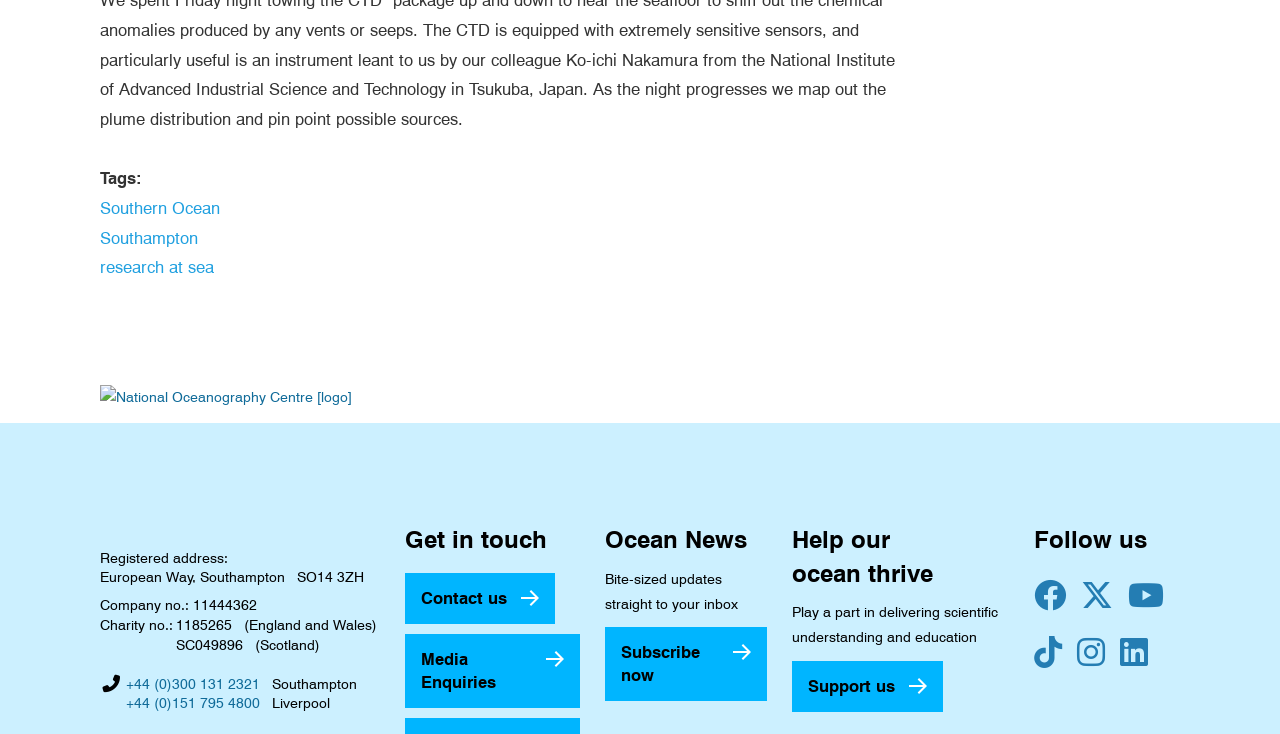Refer to the screenshot and answer the following question in detail:
How can I get in touch with the organization?

I found the answer by looking at the heading 'Get in touch' and the link below it that says 'Contact us'. This suggests that I can get in touch with the organization by clicking on the 'Contact us' link.